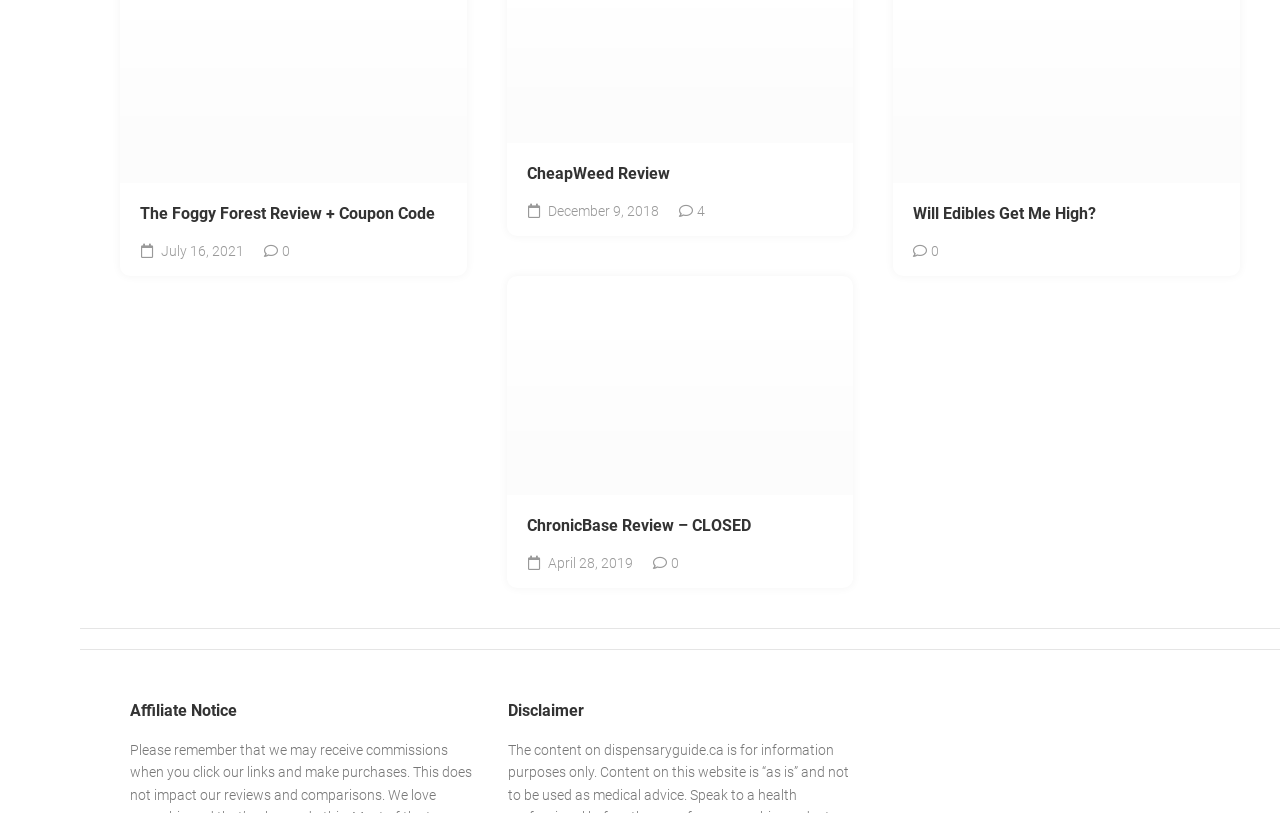Please identify the bounding box coordinates of the area I need to click to accomplish the following instruction: "Click on the 'Reviews' link".

[0.109, 0.291, 0.166, 0.327]